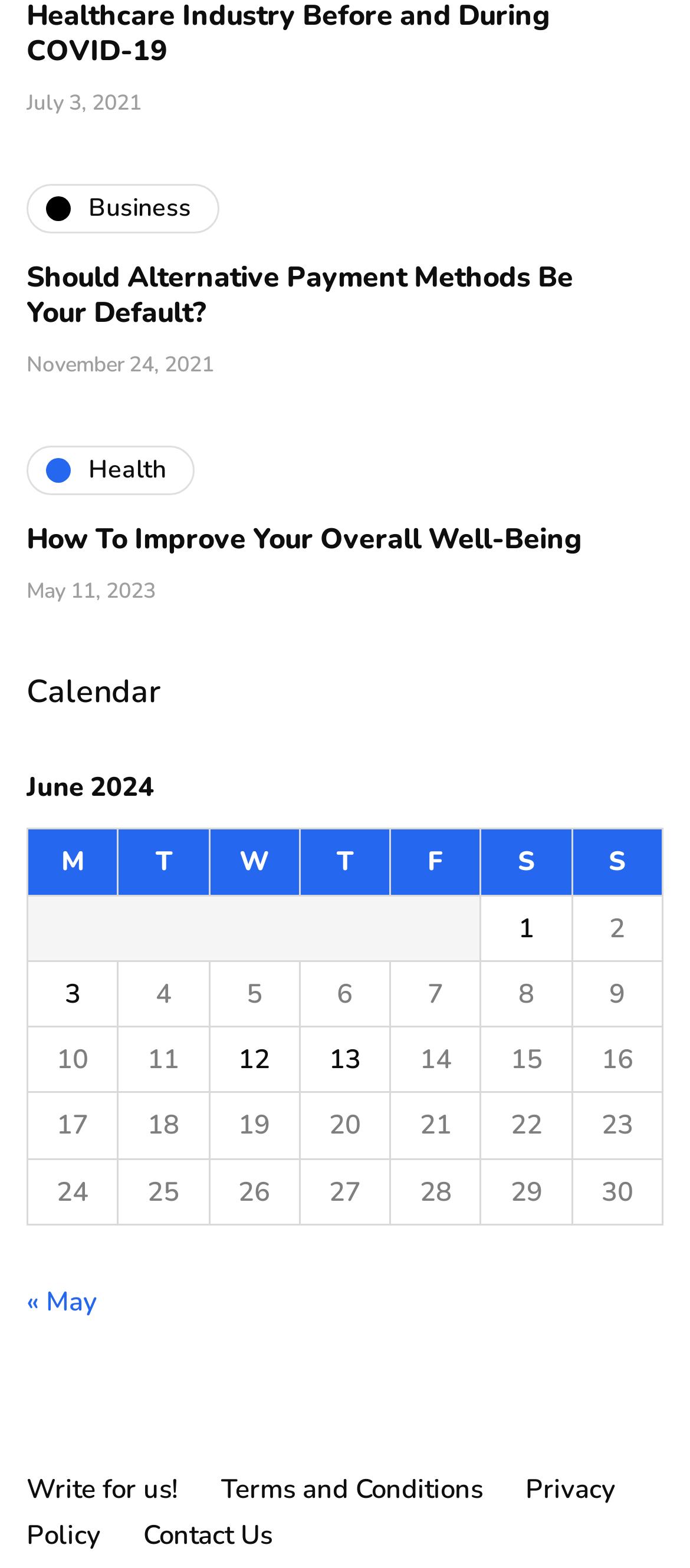Using the element description: "Health", determine the bounding box coordinates for the specified UI element. The coordinates should be four float numbers between 0 and 1, [left, top, right, bottom].

[0.038, 0.284, 0.282, 0.315]